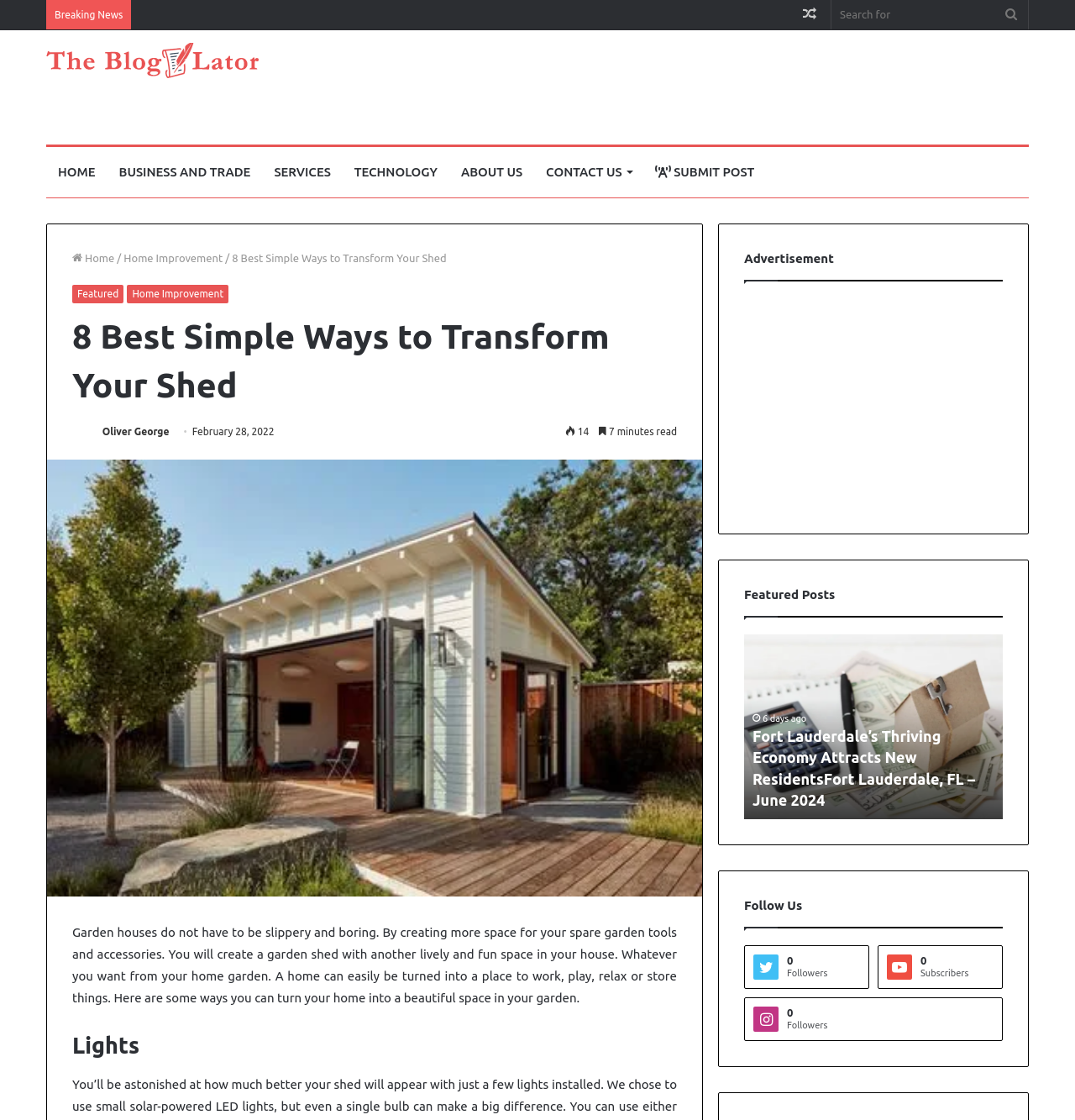What is the author of the article?
Answer the question with a thorough and detailed explanation.

The author of the article can be found by looking at the link 'Oliver George' which is located below the heading '8 Best Simple Ways to Transform Your Shed' and above the image of the author.